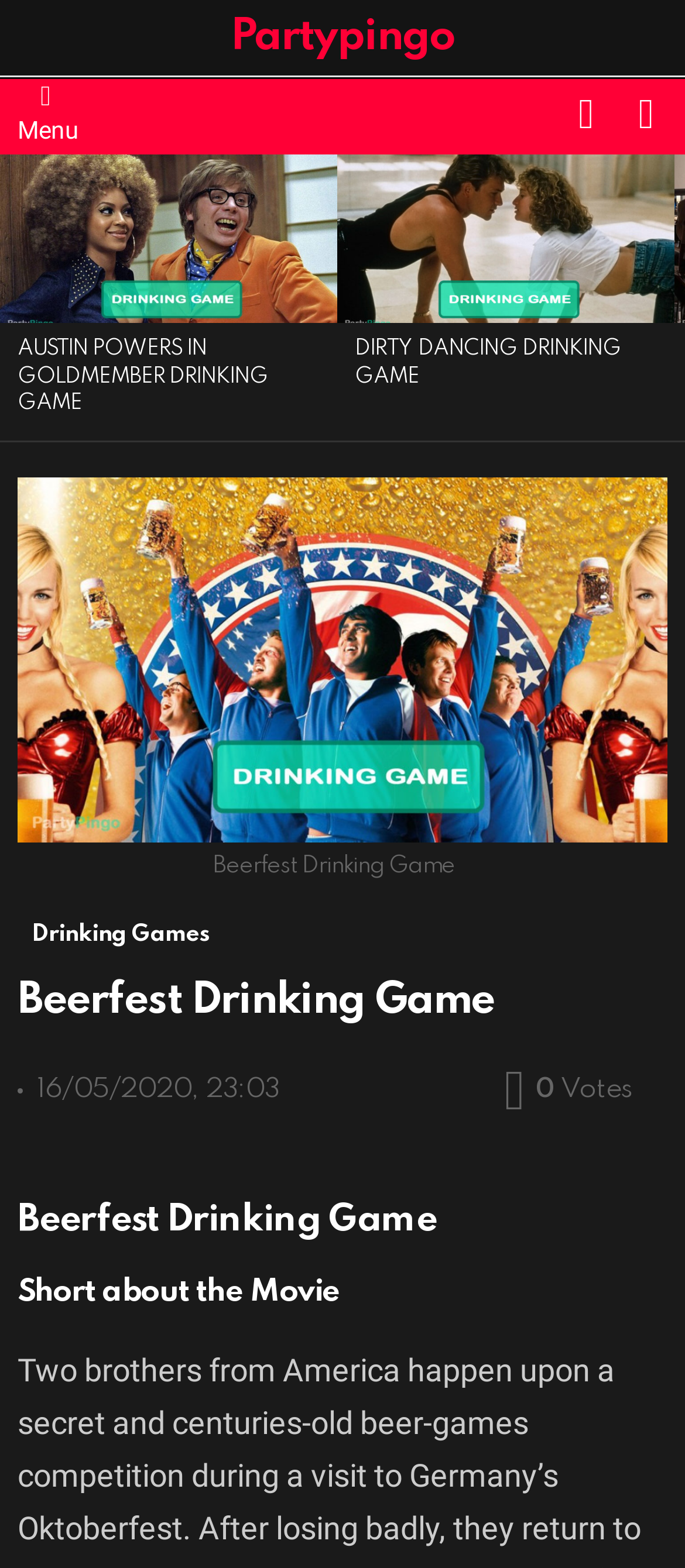Can you provide the bounding box coordinates for the element that should be clicked to implement the instruction: "Search for a drinking game"?

[0.825, 0.052, 0.887, 0.097]